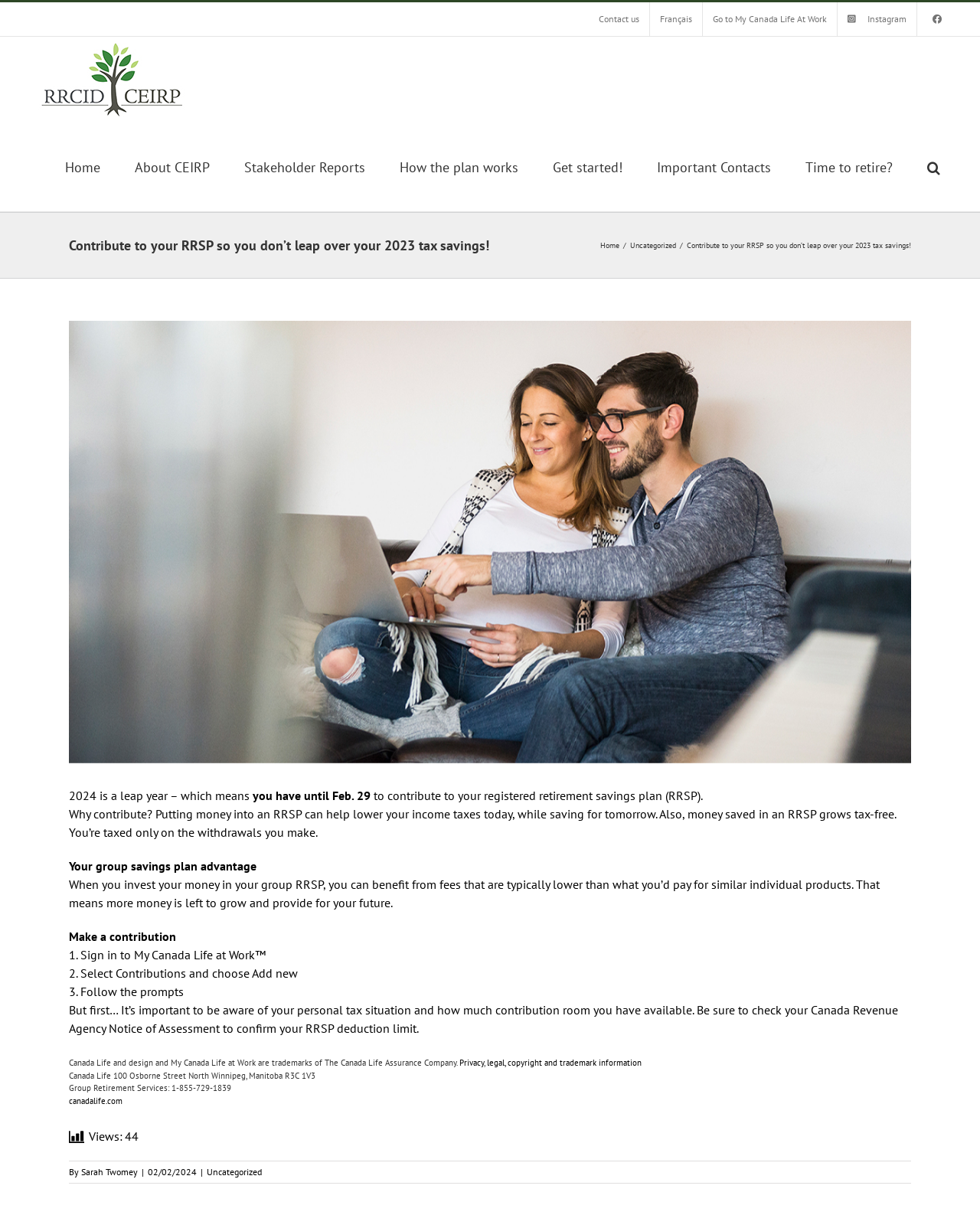Who is the author of the article?
Based on the image, provide your answer in one word or phrase.

Sarah Twomey